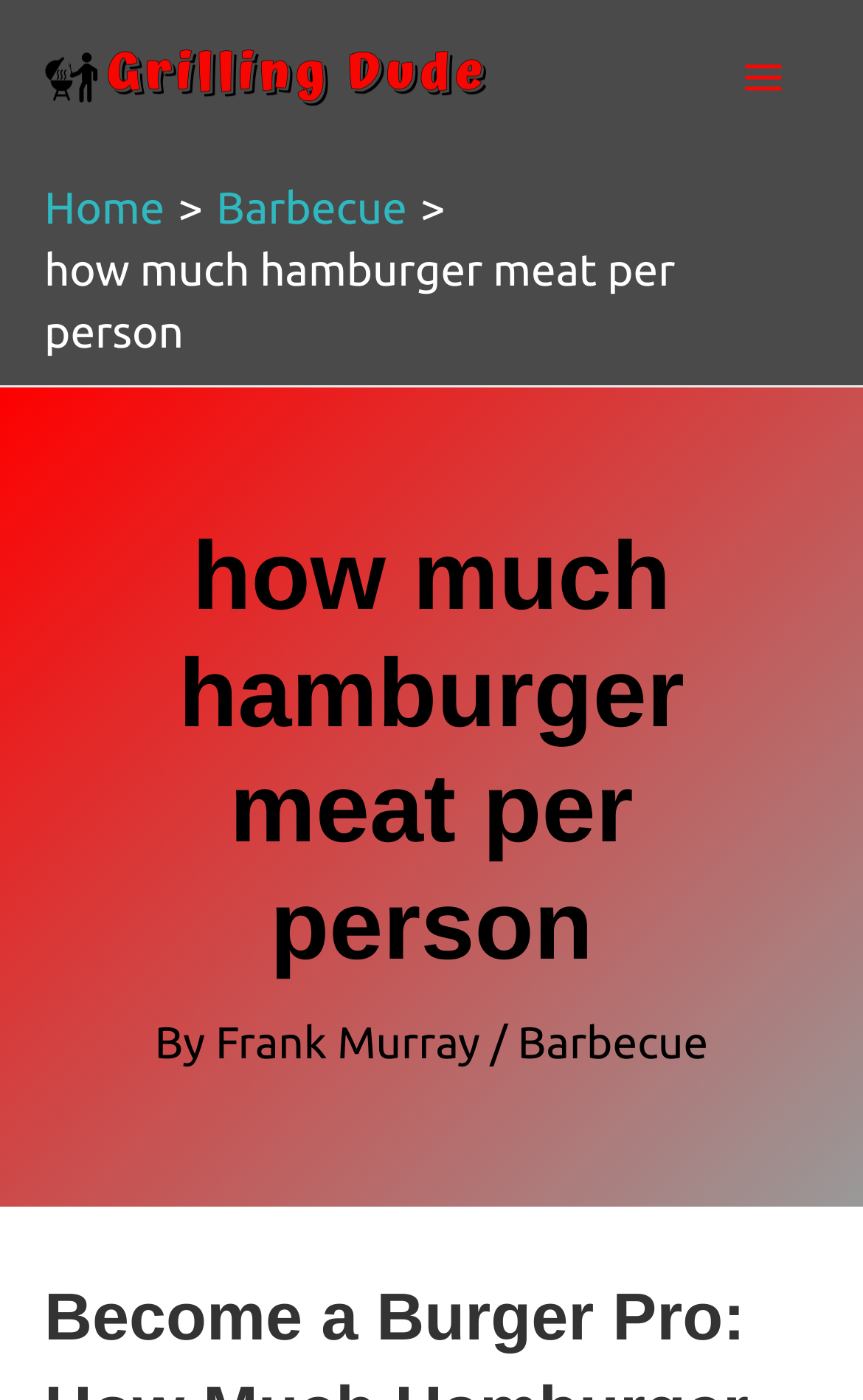Determine the bounding box coordinates for the HTML element described here: "Main Menu".

[0.82, 0.016, 0.949, 0.095]